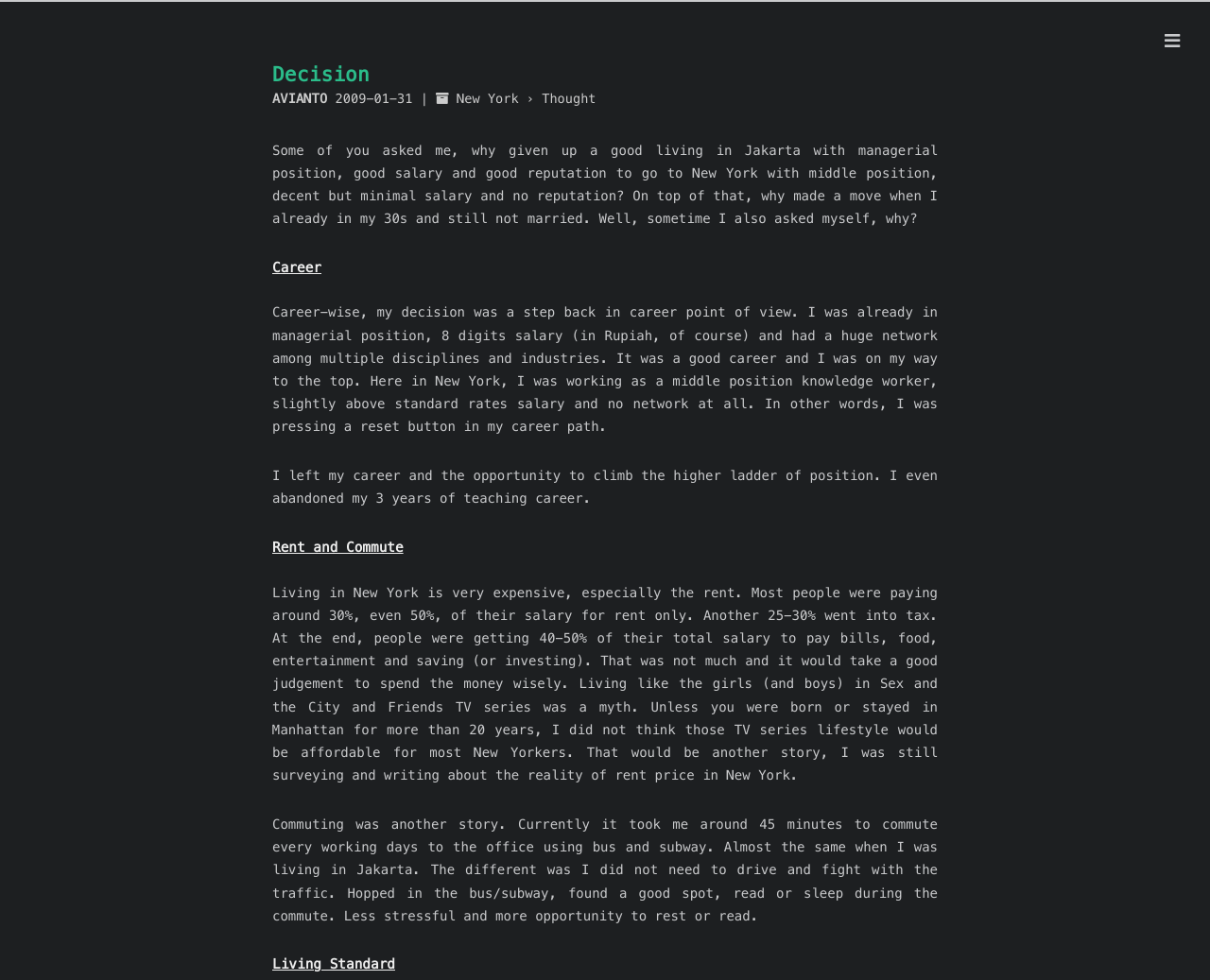Locate the bounding box of the user interface element based on this description: "Thought".

[0.448, 0.093, 0.493, 0.109]